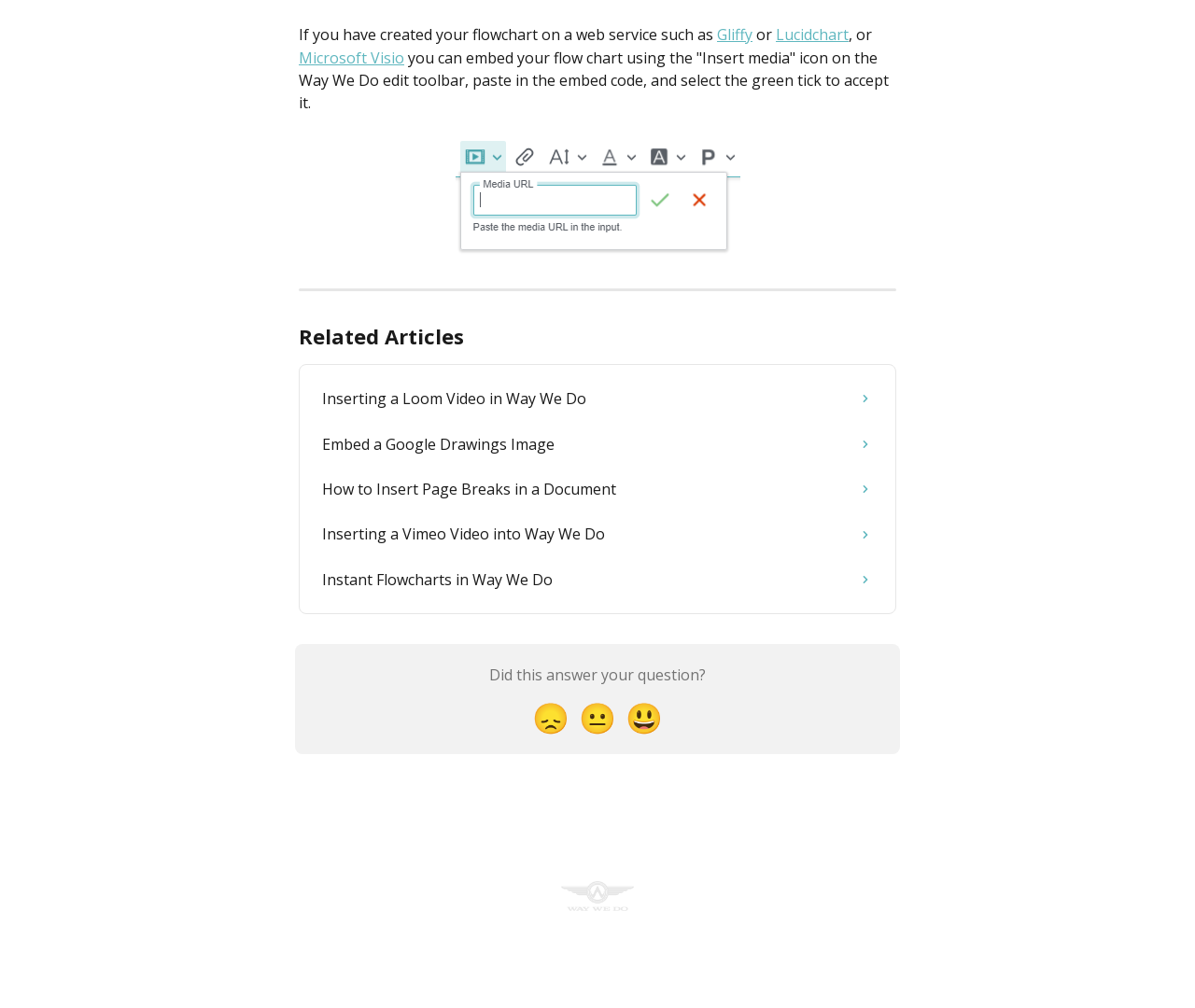Find the bounding box of the UI element described as follows: "Microsoft Visio".

[0.25, 0.047, 0.338, 0.067]